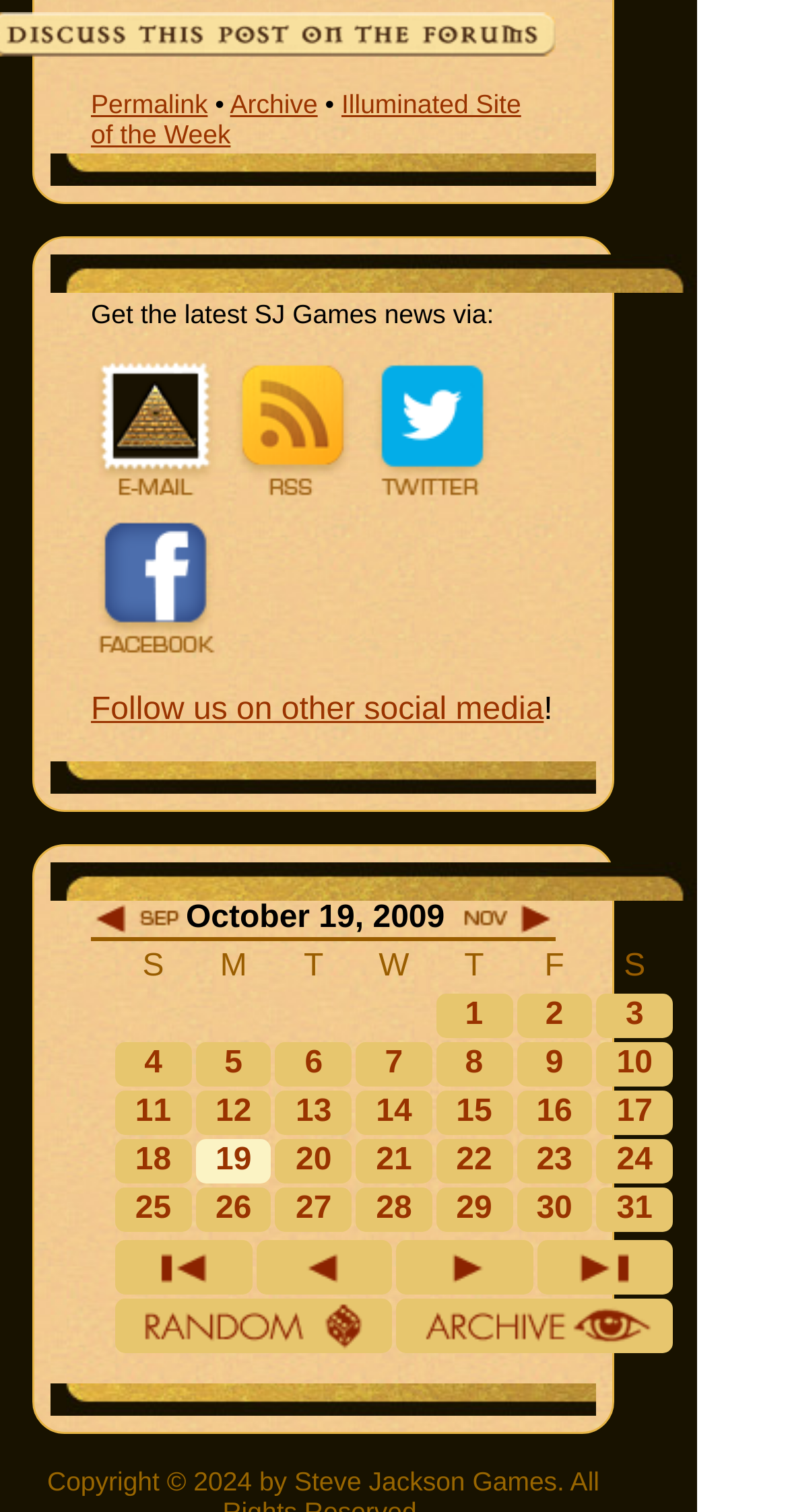Determine the bounding box coordinates of the element that should be clicked to execute the following command: "Follow SJ Games on Twitter".

[0.466, 0.315, 0.631, 0.338]